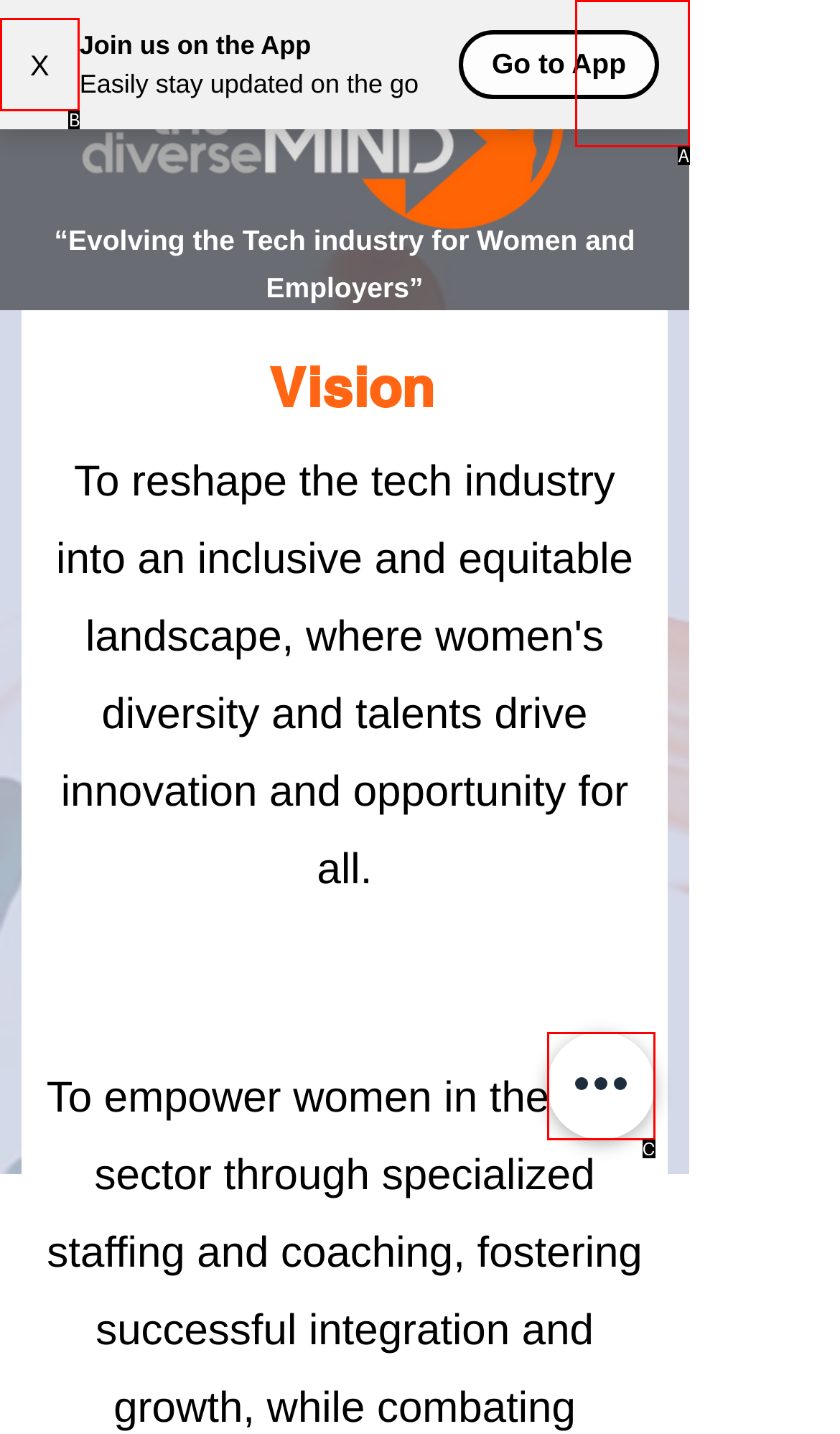Find the UI element described as: X
Reply with the letter of the appropriate option.

B